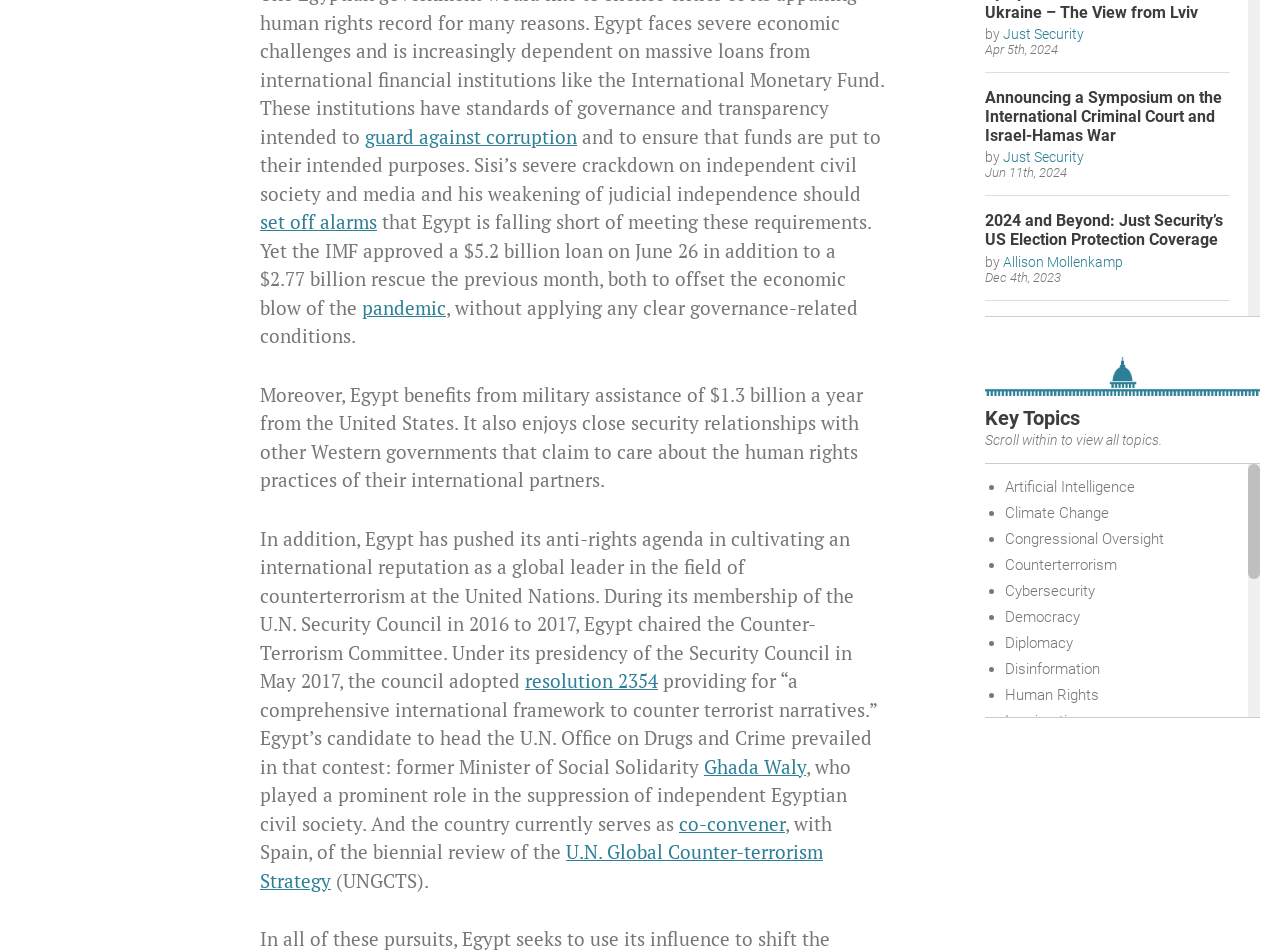What is the date of the article 'UN Recognition to Mark the Srebrenica Genocide Is Only the Beginning'?
Based on the screenshot, respond with a single word or phrase.

Jun 5th, 2024